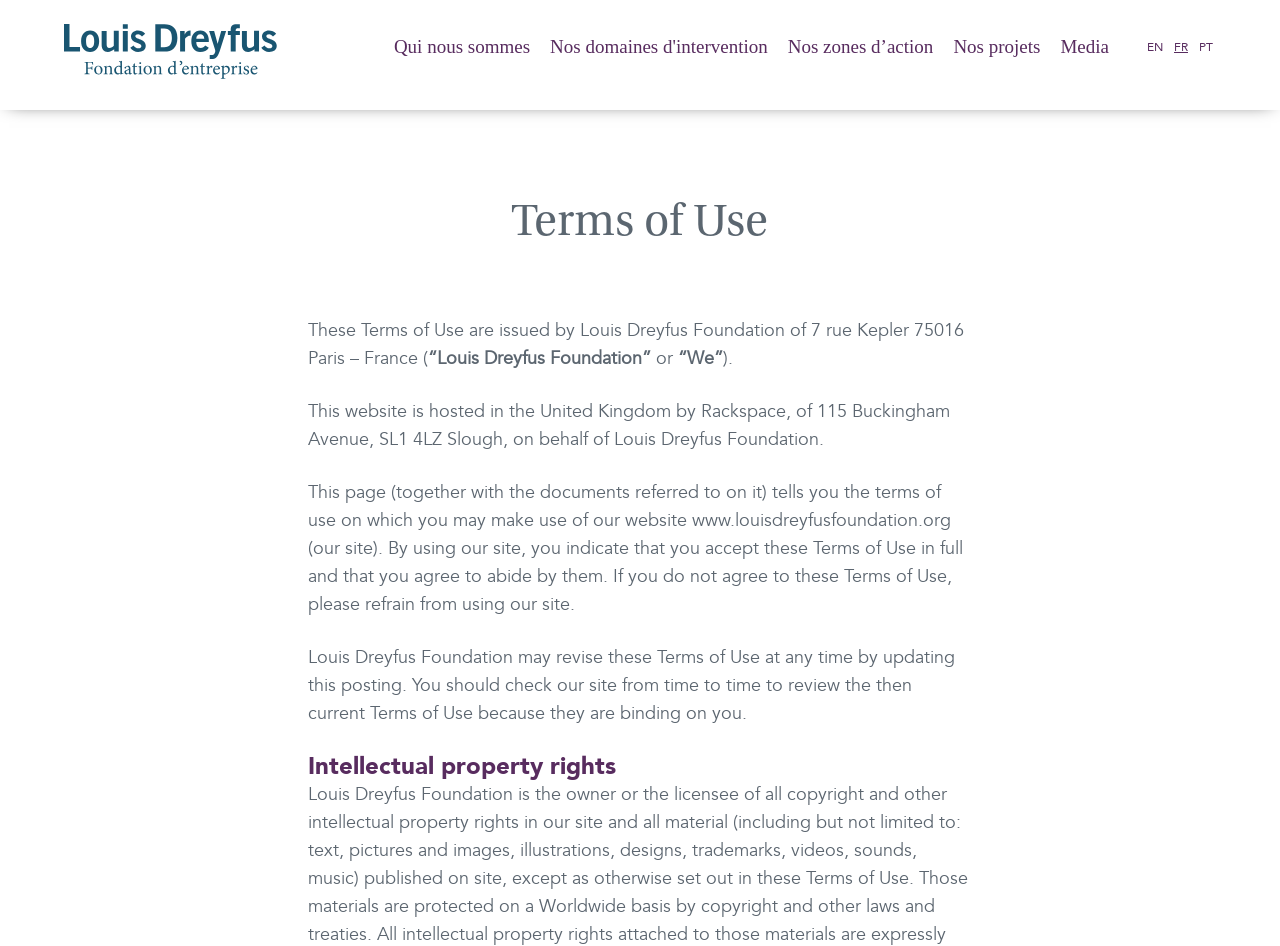Identify the coordinates of the bounding box for the element described below: "Nos projets". Return the coordinates as four float numbers between 0 and 1: [left, top, right, bottom].

[0.745, 0.035, 0.813, 0.065]